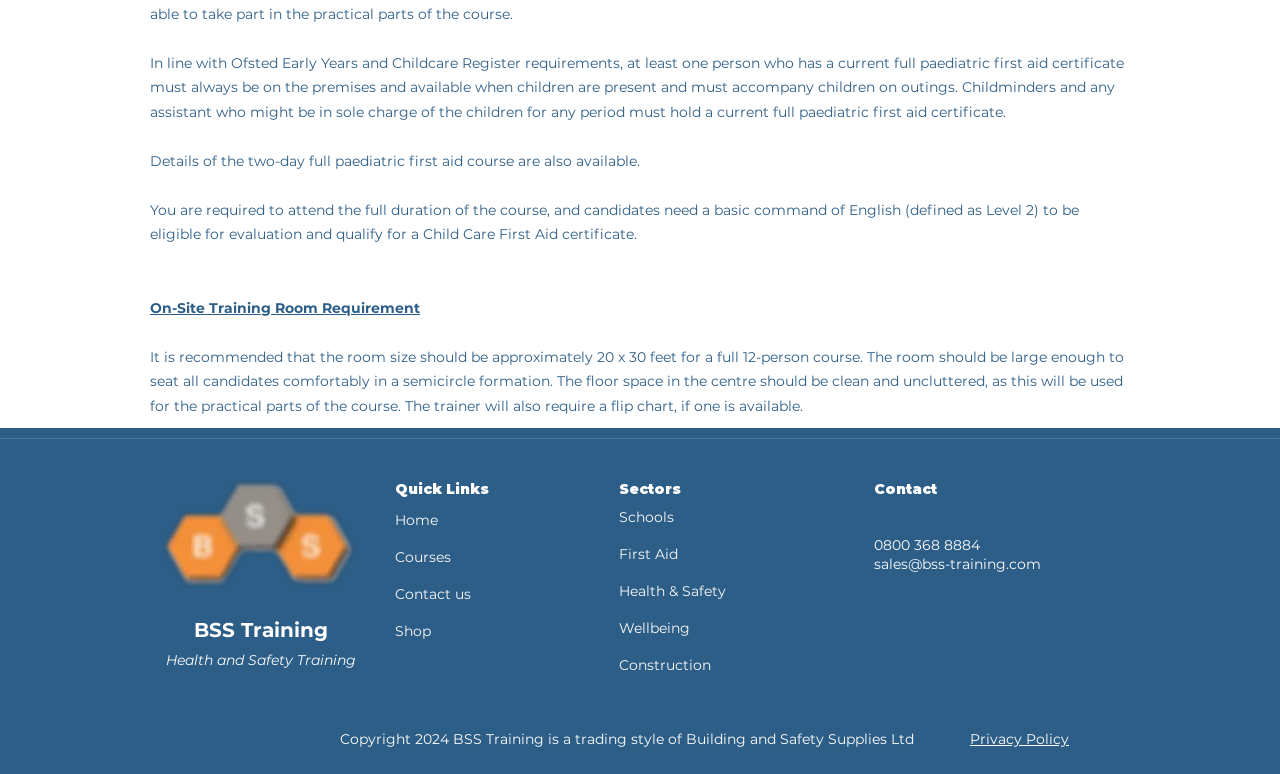Find the UI element described as: "Category" and predict its bounding box coordinates. Ensure the coordinates are four float numbers between 0 and 1, [left, top, right, bottom].

None